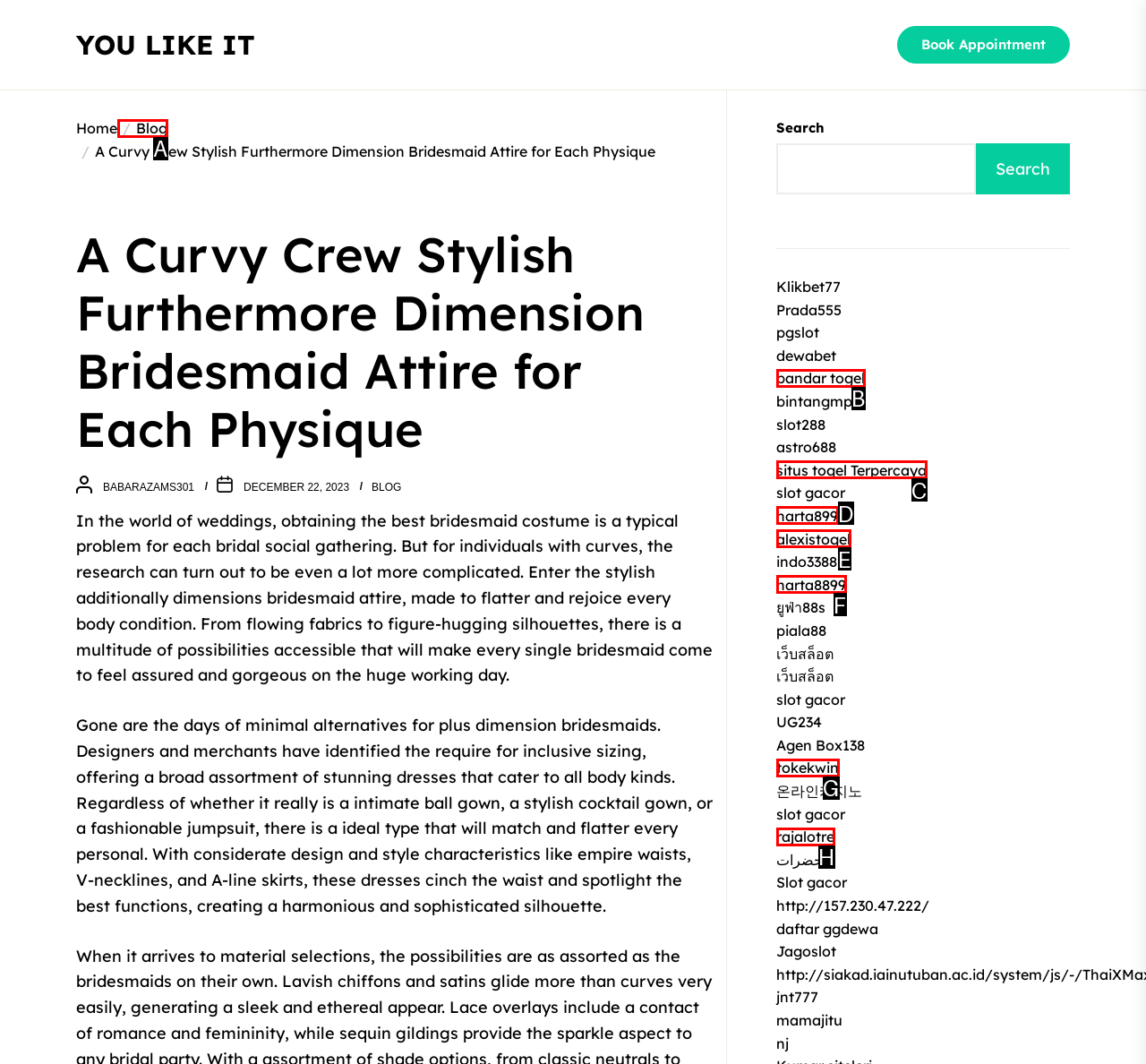Find the HTML element that suits the description: situs togel Terpercaya
Indicate your answer with the letter of the matching option from the choices provided.

C